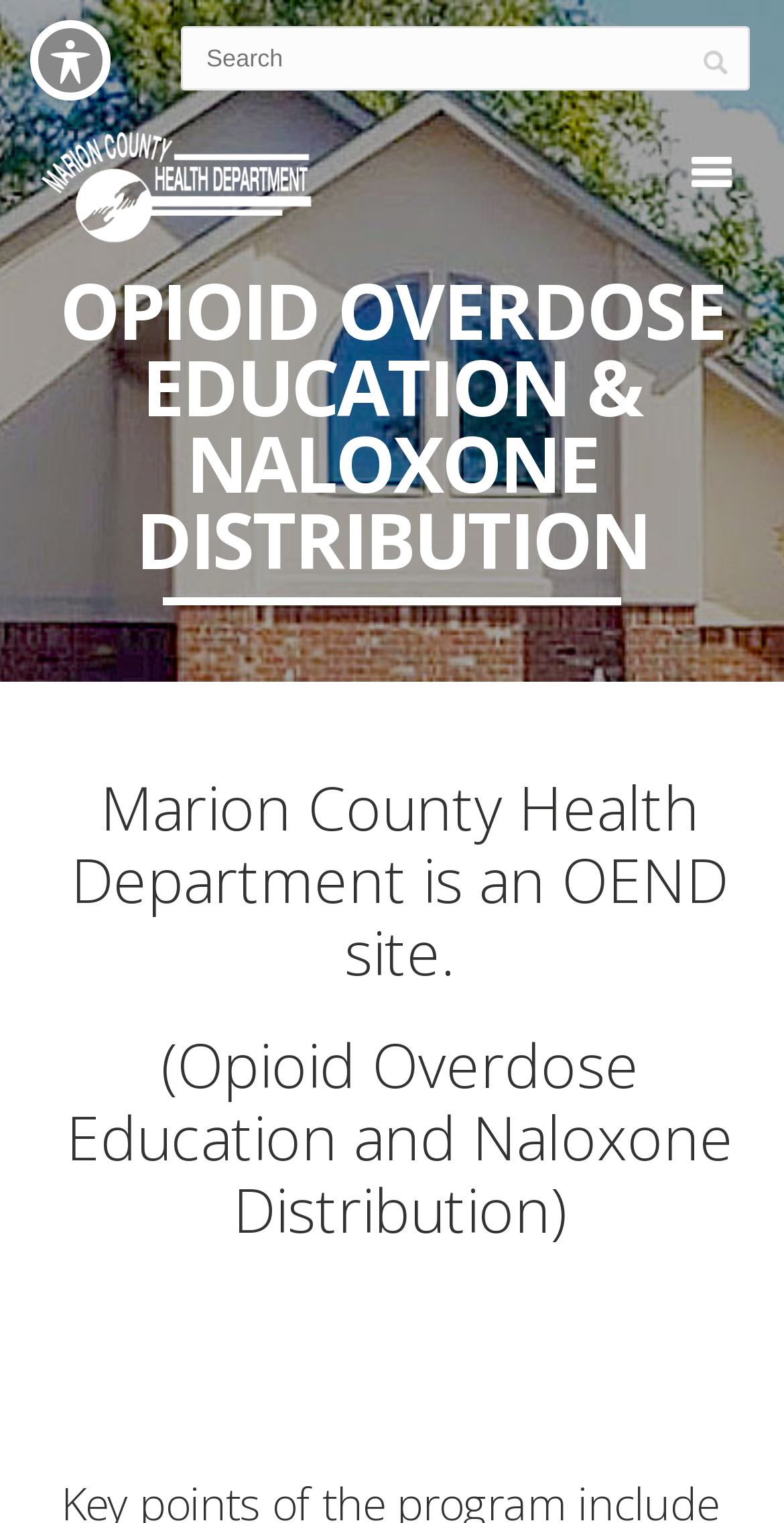How many search boxes are there on the webpage?
Please interpret the details in the image and answer the question thoroughly.

I found the answer by looking at the search element with the textbox 'Search' and a button next to it, which indicates that there is only one search box on the webpage.